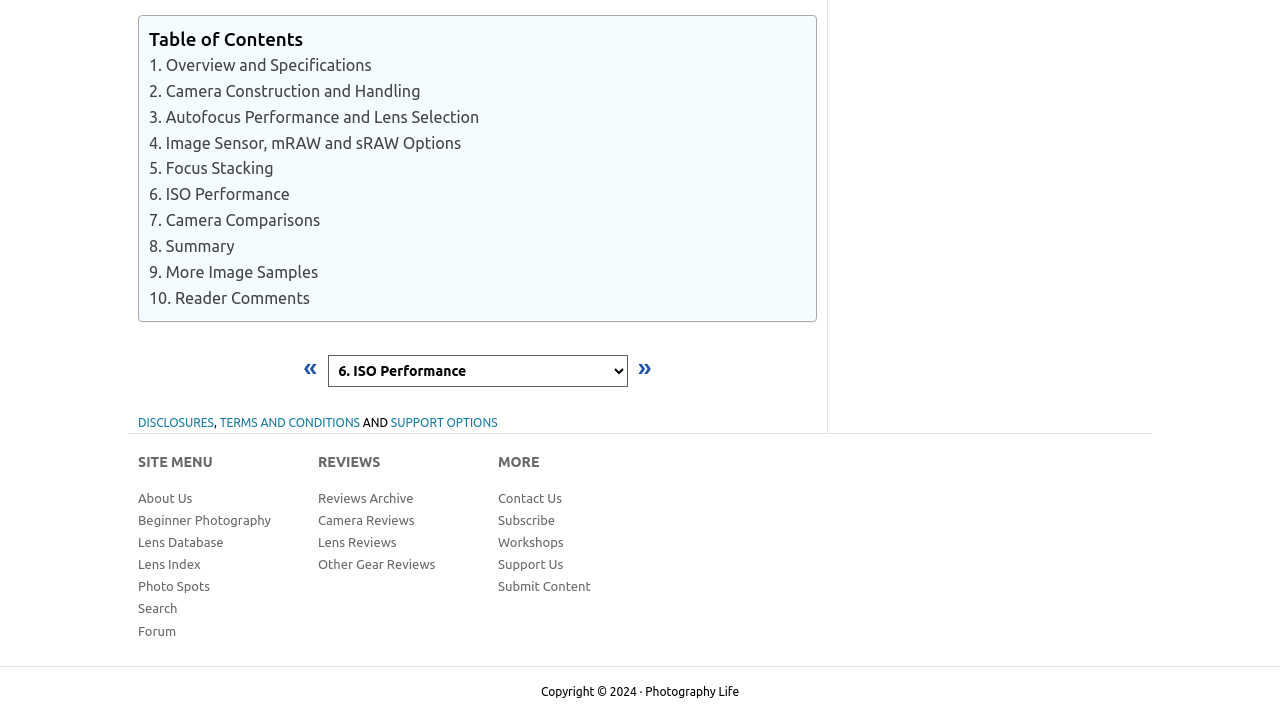Please determine the bounding box coordinates of the element to click on in order to accomplish the following task: "Contact Us". Ensure the coordinates are four float numbers ranging from 0 to 1, i.e., [left, top, right, bottom].

None